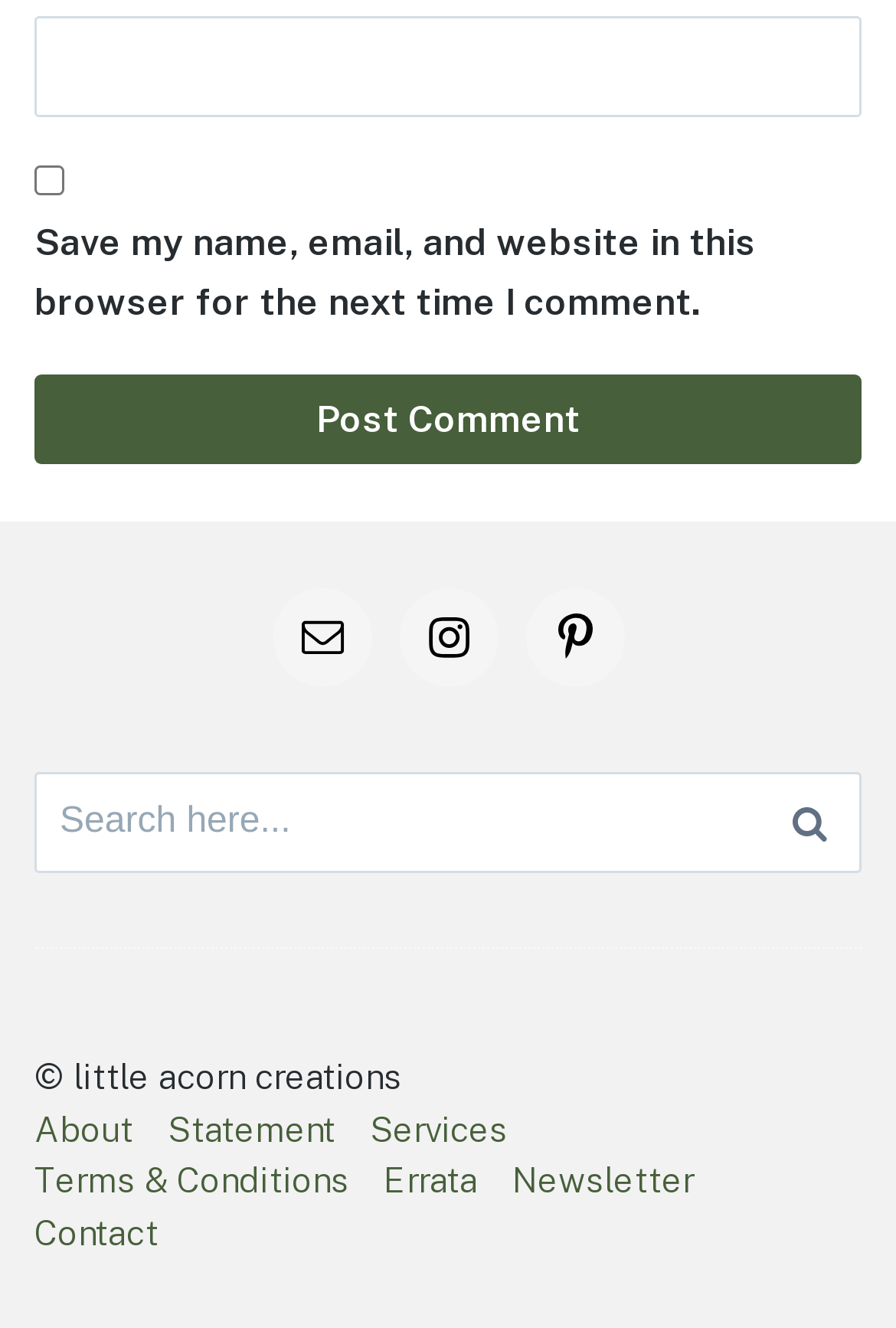Find the bounding box coordinates for the element that must be clicked to complete the instruction: "Go to about page". The coordinates should be four float numbers between 0 and 1, indicated as [left, top, right, bottom].

[0.038, 0.835, 0.149, 0.864]